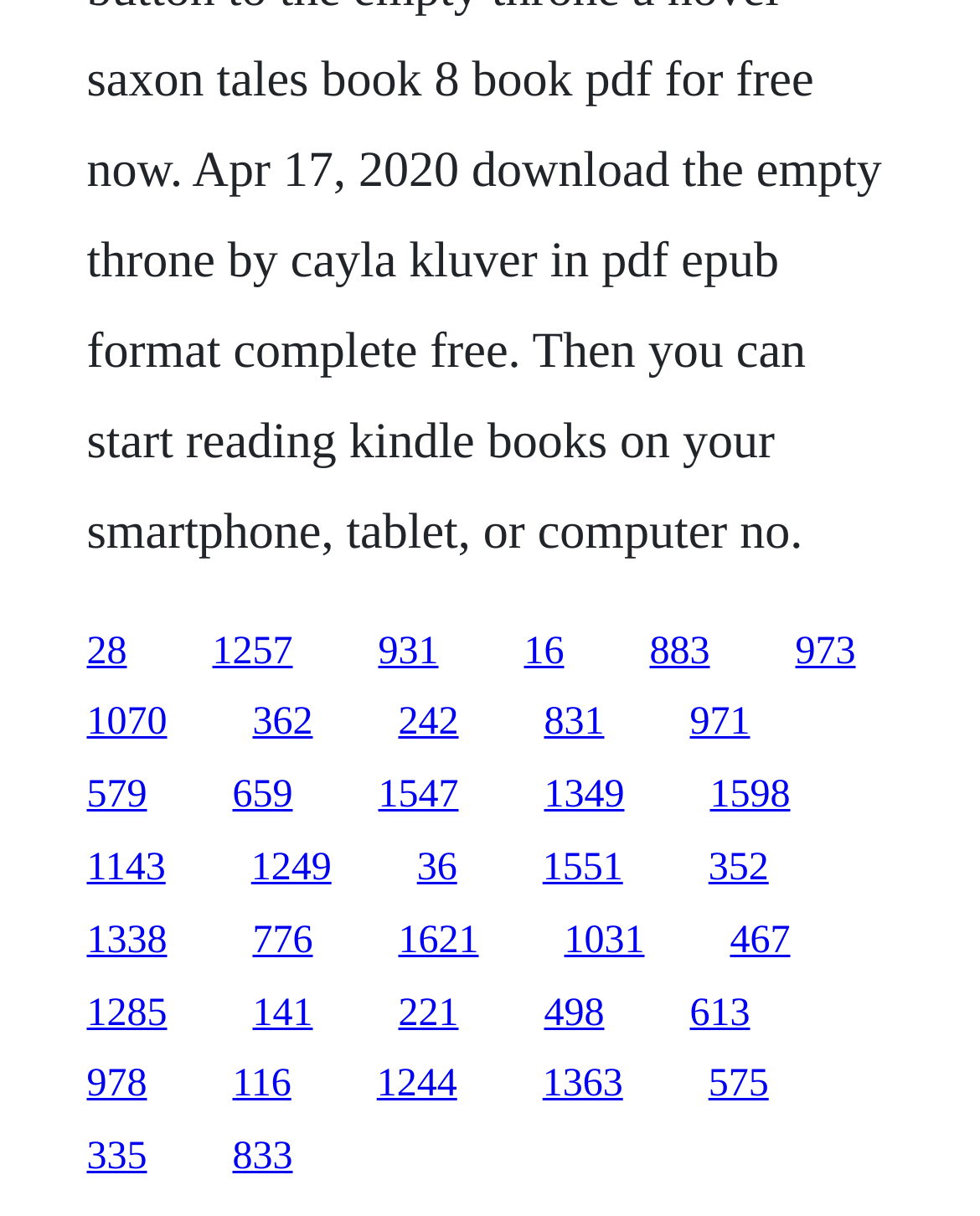Are the links arranged in a single row?
Based on the image content, provide your answer in one word or a short phrase.

No